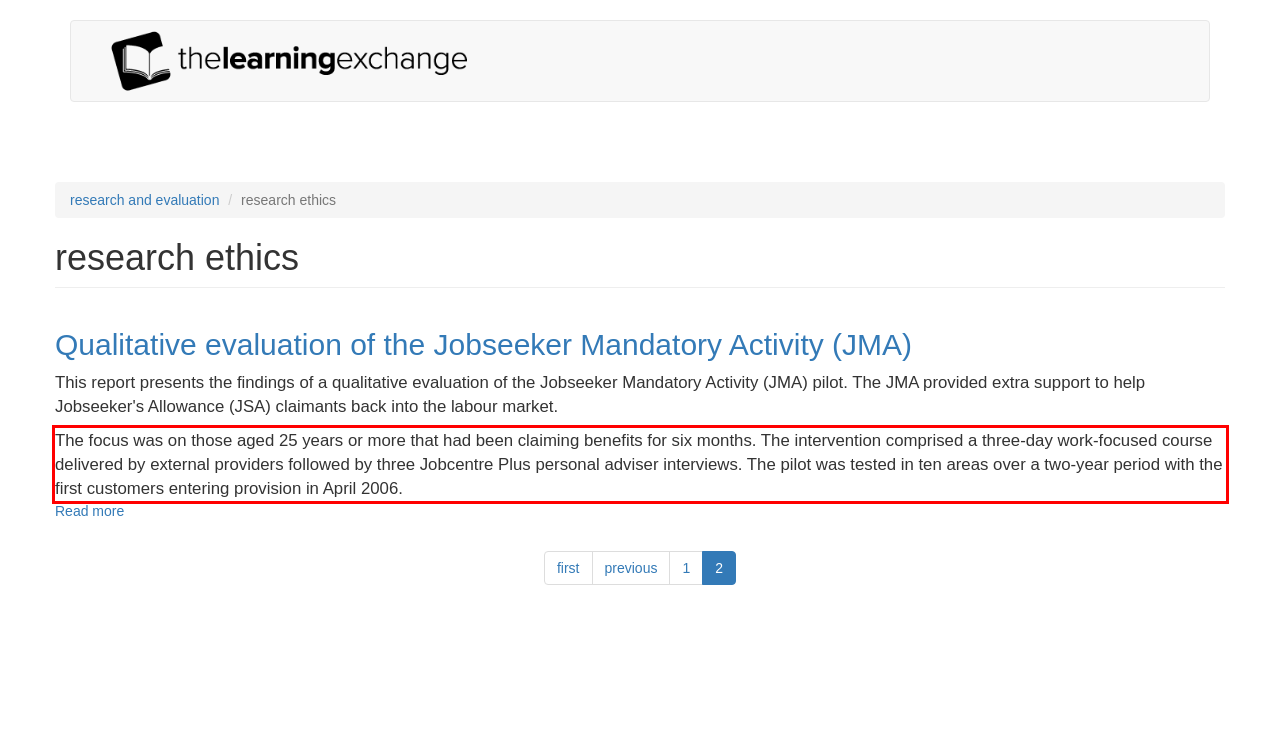You are provided with a webpage screenshot that includes a red rectangle bounding box. Extract the text content from within the bounding box using OCR.

The focus was on those aged 25 years or more that had been claiming benefits for six months. The intervention comprised a three-day work-focused course delivered by external providers followed by three Jobcentre Plus personal adviser interviews. The pilot was tested in ten areas over a two-year period with the first customers entering provision in April 2006.